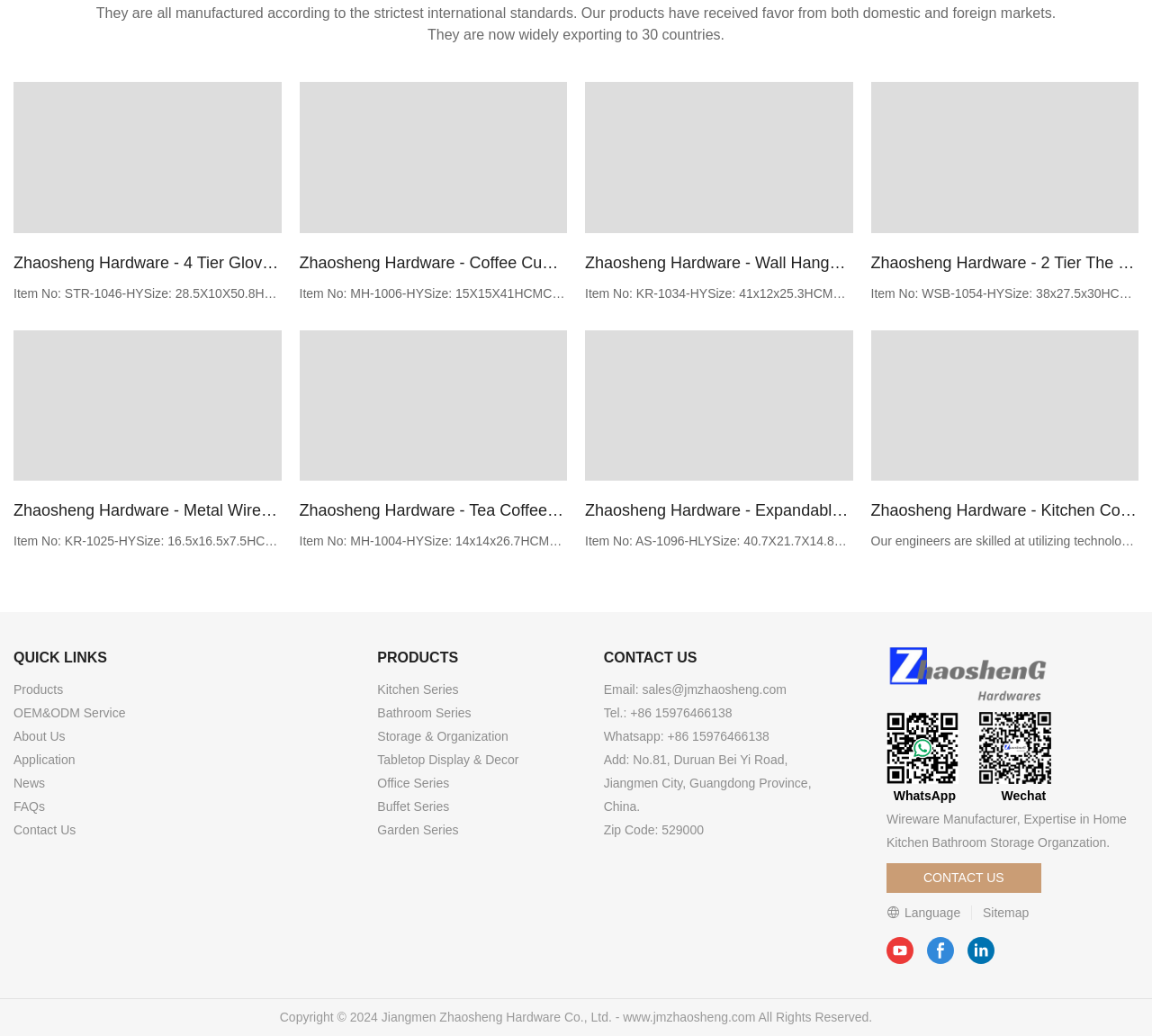Use a single word or phrase to answer the question: What is the email address to contact the company?

sales@jmzhaosheng.com